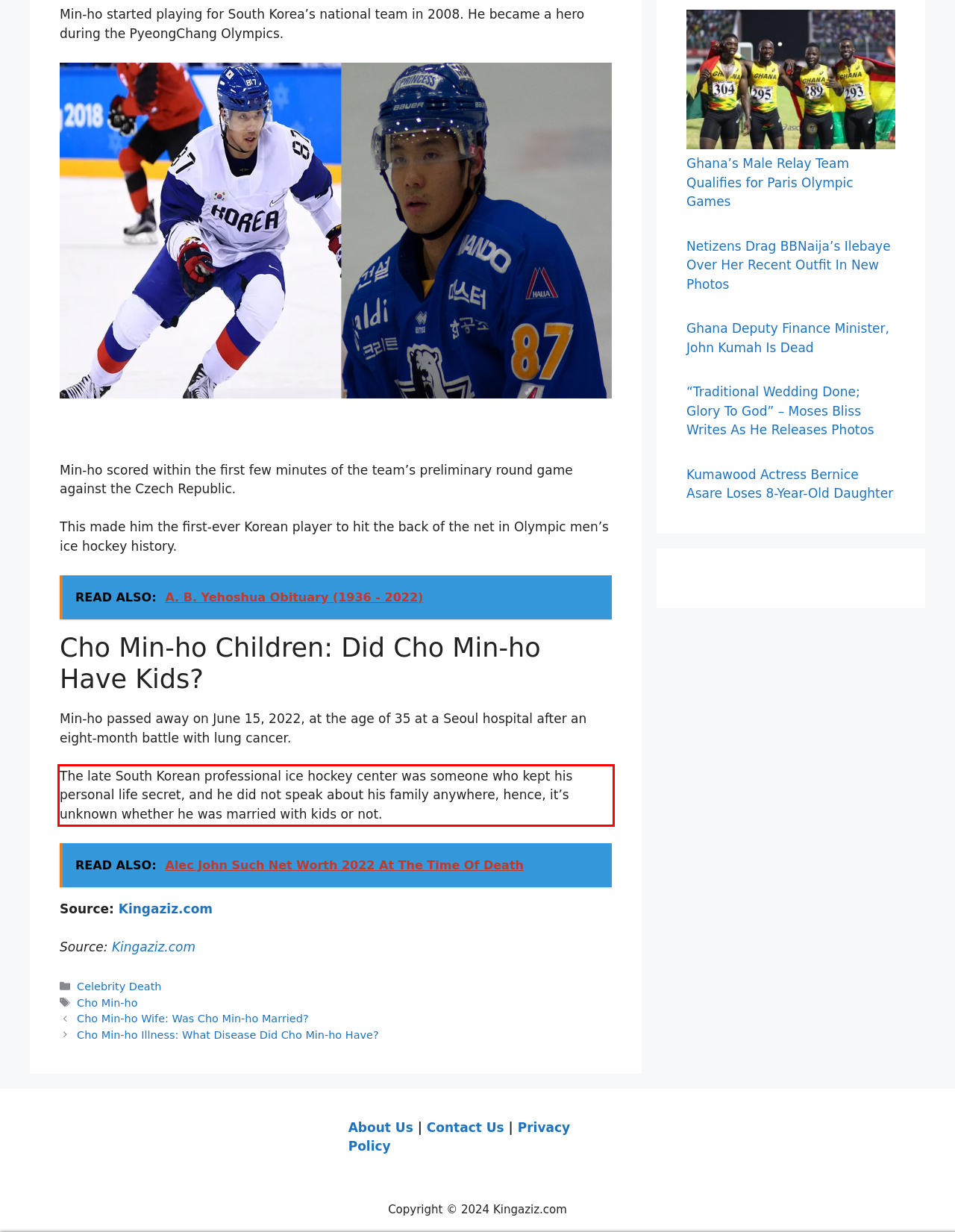The screenshot you have been given contains a UI element surrounded by a red rectangle. Use OCR to read and extract the text inside this red rectangle.

The late South Korean professional ice hockey center was someone who kept his personal life secret, and he did not speak about his family anywhere, hence, it’s unknown whether he was married with kids or not.